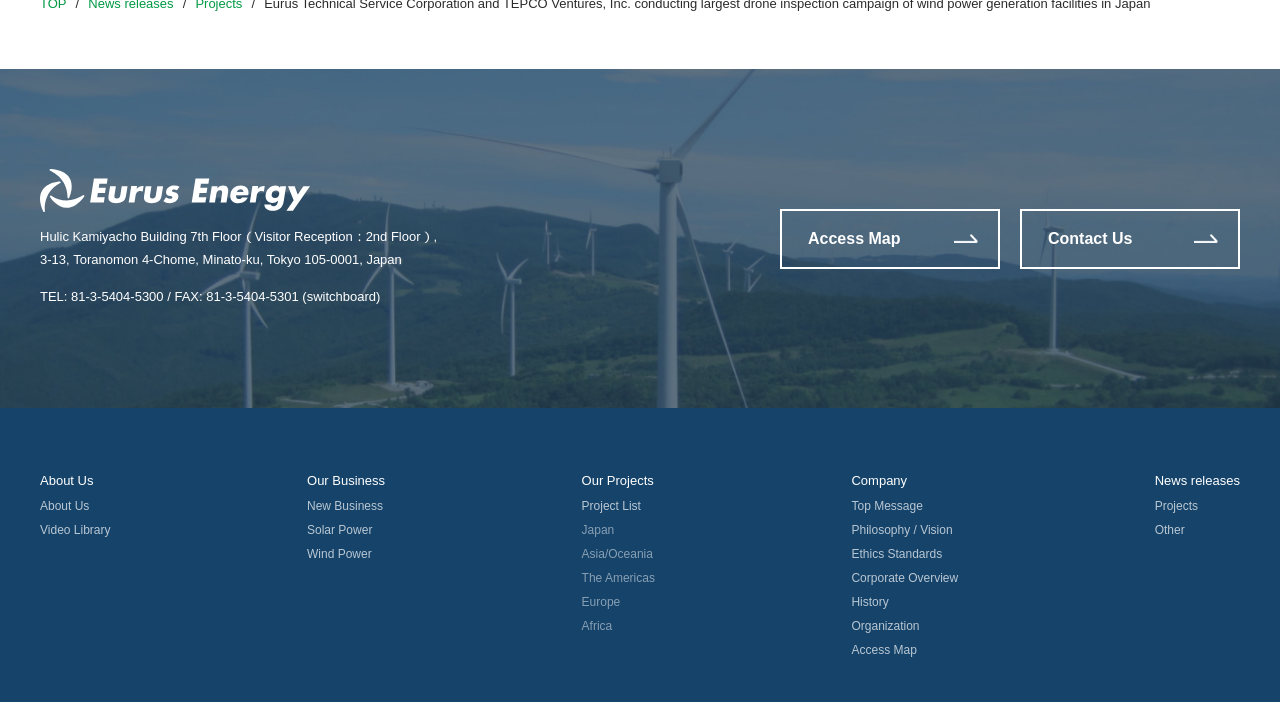What is the name of the section that contains 'Top Message' and 'Philosophy / Vision'?
Using the visual information from the image, give a one-word or short-phrase answer.

Company